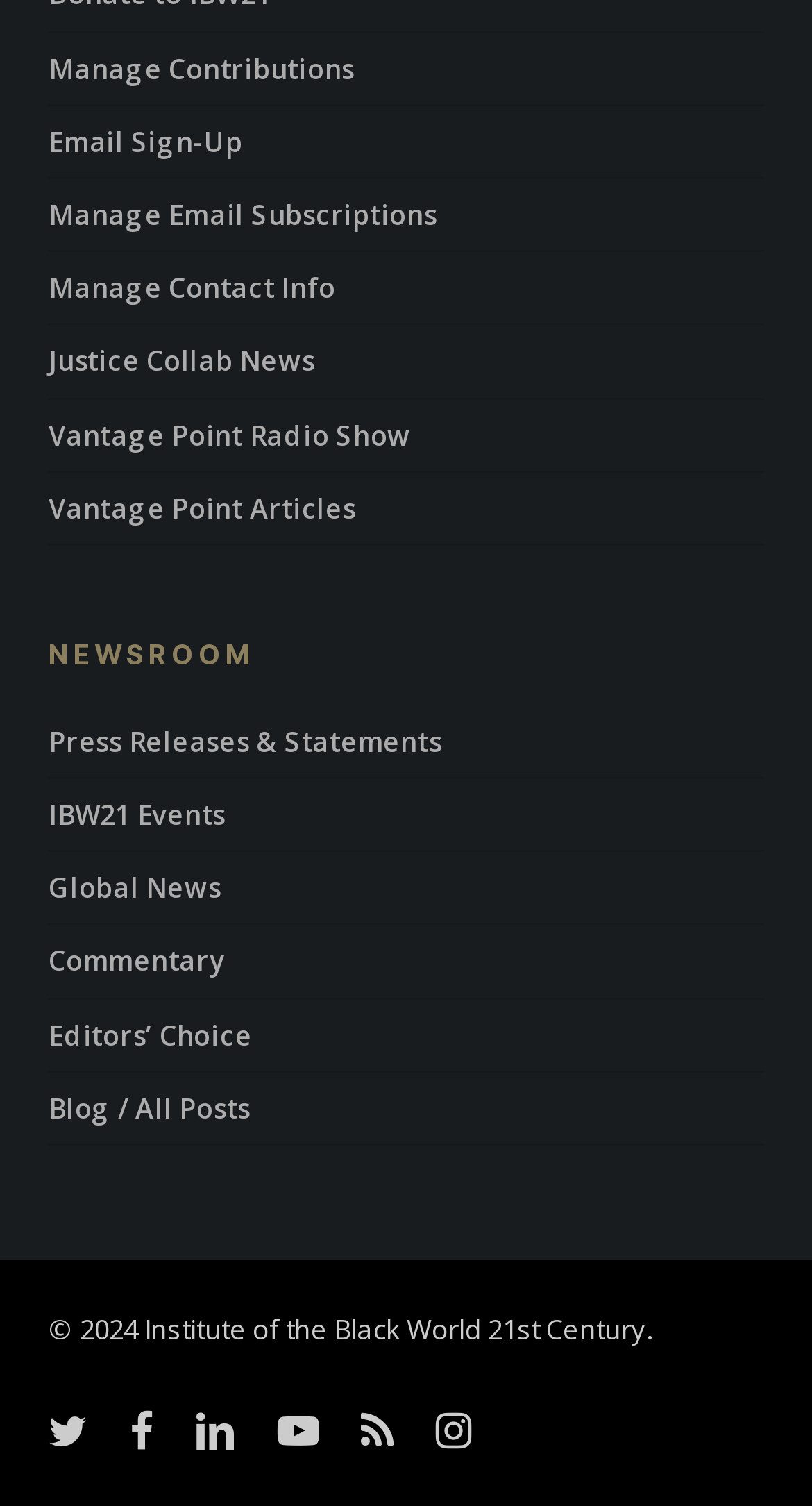Please give a short response to the question using one word or a phrase:
How many news categories are available?

9